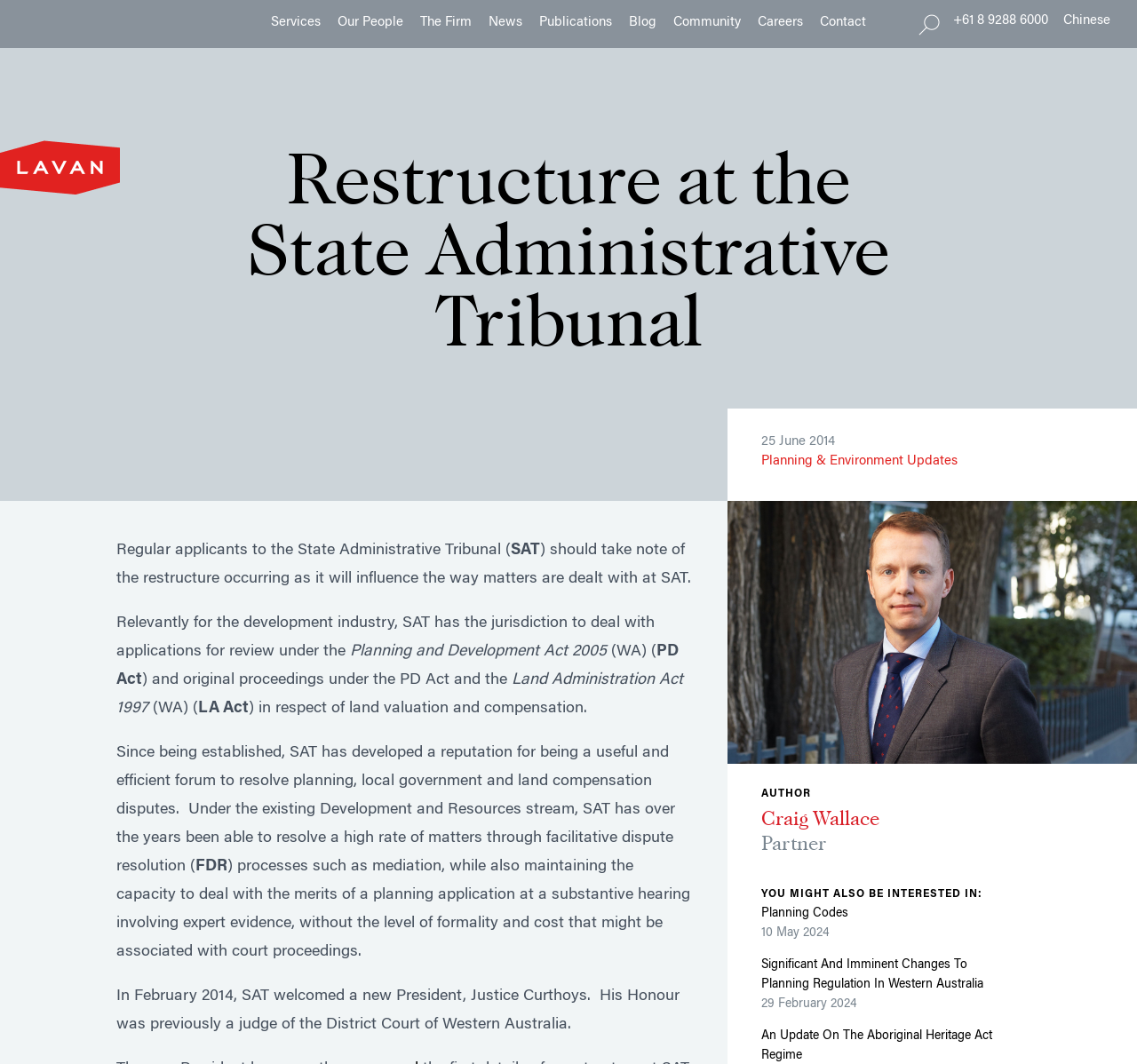Please find and report the bounding box coordinates of the element to click in order to perform the following action: "View the article by Craig Wallace". The coordinates should be expressed as four float numbers between 0 and 1, in the format [left, top, right, bottom].

[0.67, 0.759, 0.774, 0.78]